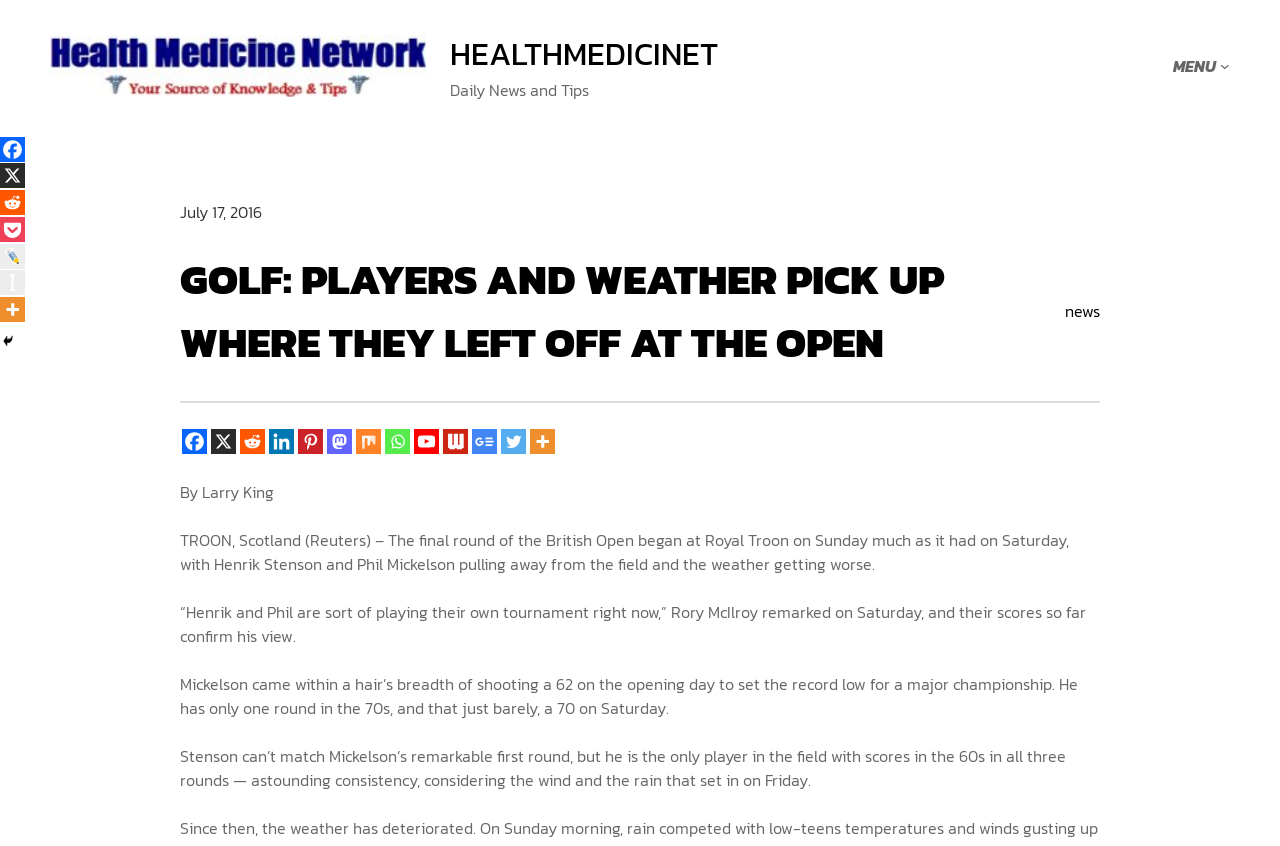Predict the bounding box coordinates of the area that should be clicked to accomplish the following instruction: "Click on the 'MUSICIAN' link". The bounding box coordinates should consist of four float numbers between 0 and 1, i.e., [left, top, right, bottom].

None